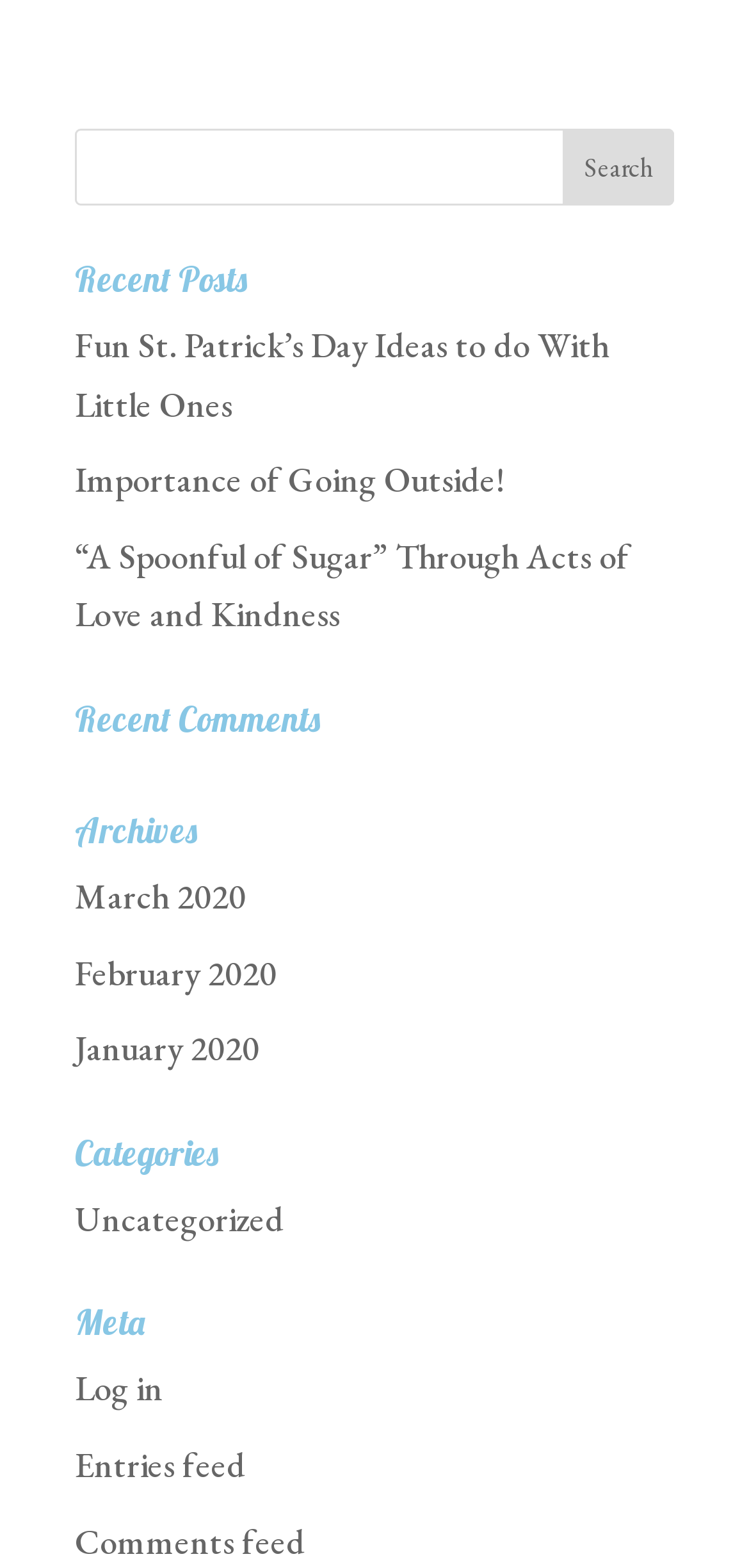Carefully examine the image and provide an in-depth answer to the question: What type of content is featured on this webpage?

The webpage has multiple links with titles such as 'Fun St. Patrick’s Day Ideas to do With Little Ones' and 'Importance of Going Outside!', which suggests that the webpage features blog posts or articles on various topics.